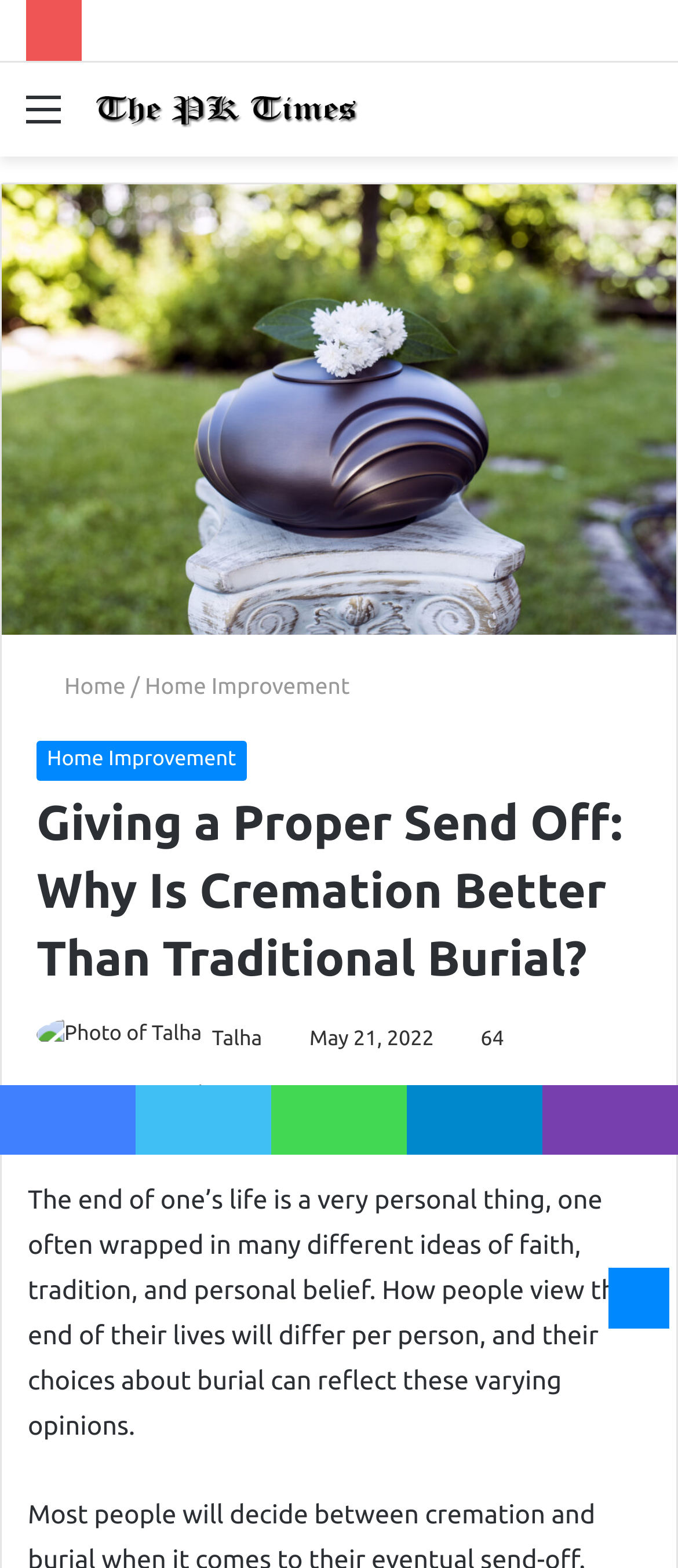Who is the author of the article?
Give a single word or phrase answer based on the content of the image.

Talha